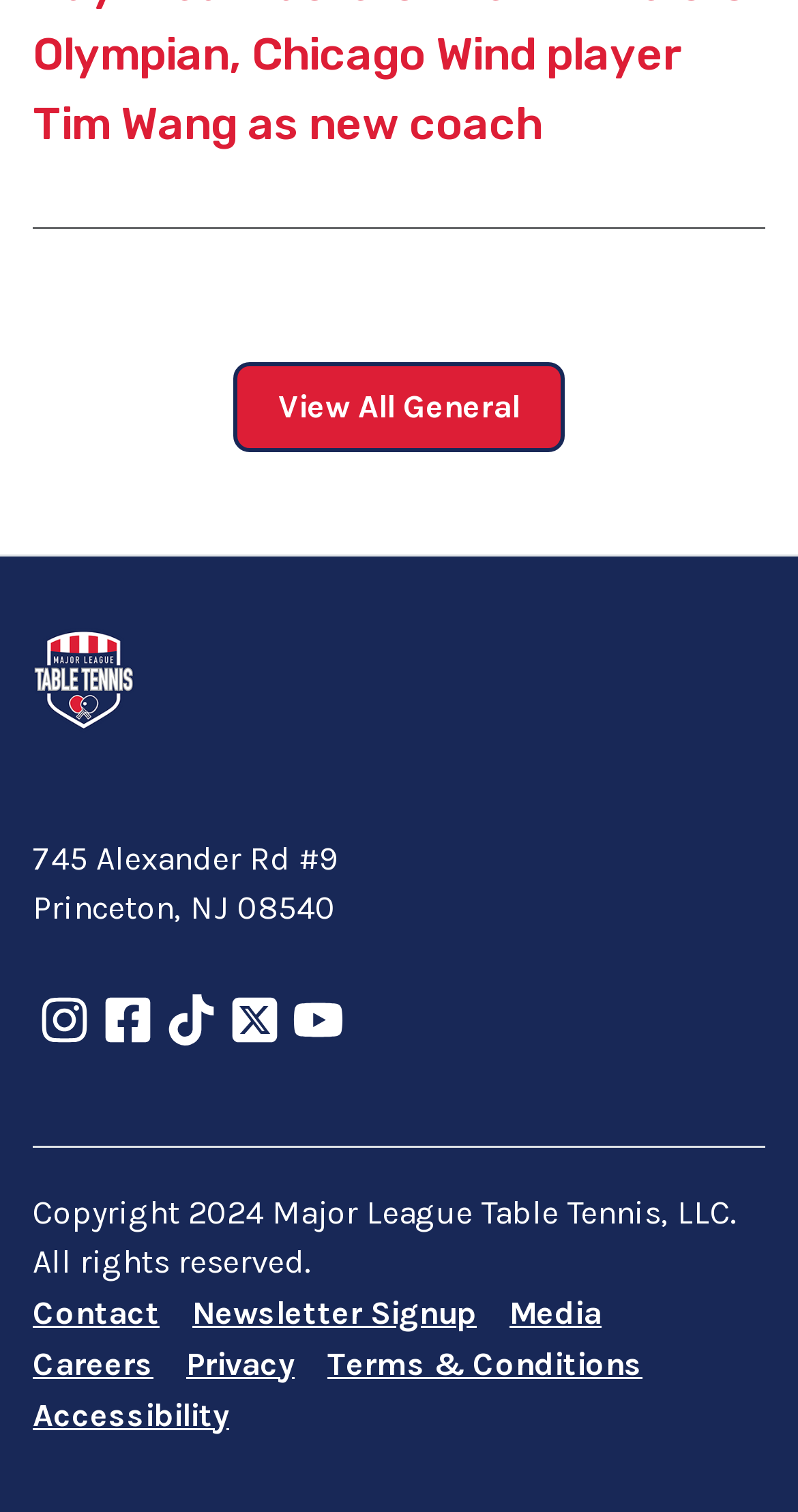Find the bounding box coordinates of the clickable region needed to perform the following instruction: "Follow on Instagram". The coordinates should be provided as four float numbers between 0 and 1, i.e., [left, top, right, bottom].

[0.049, 0.671, 0.113, 0.696]